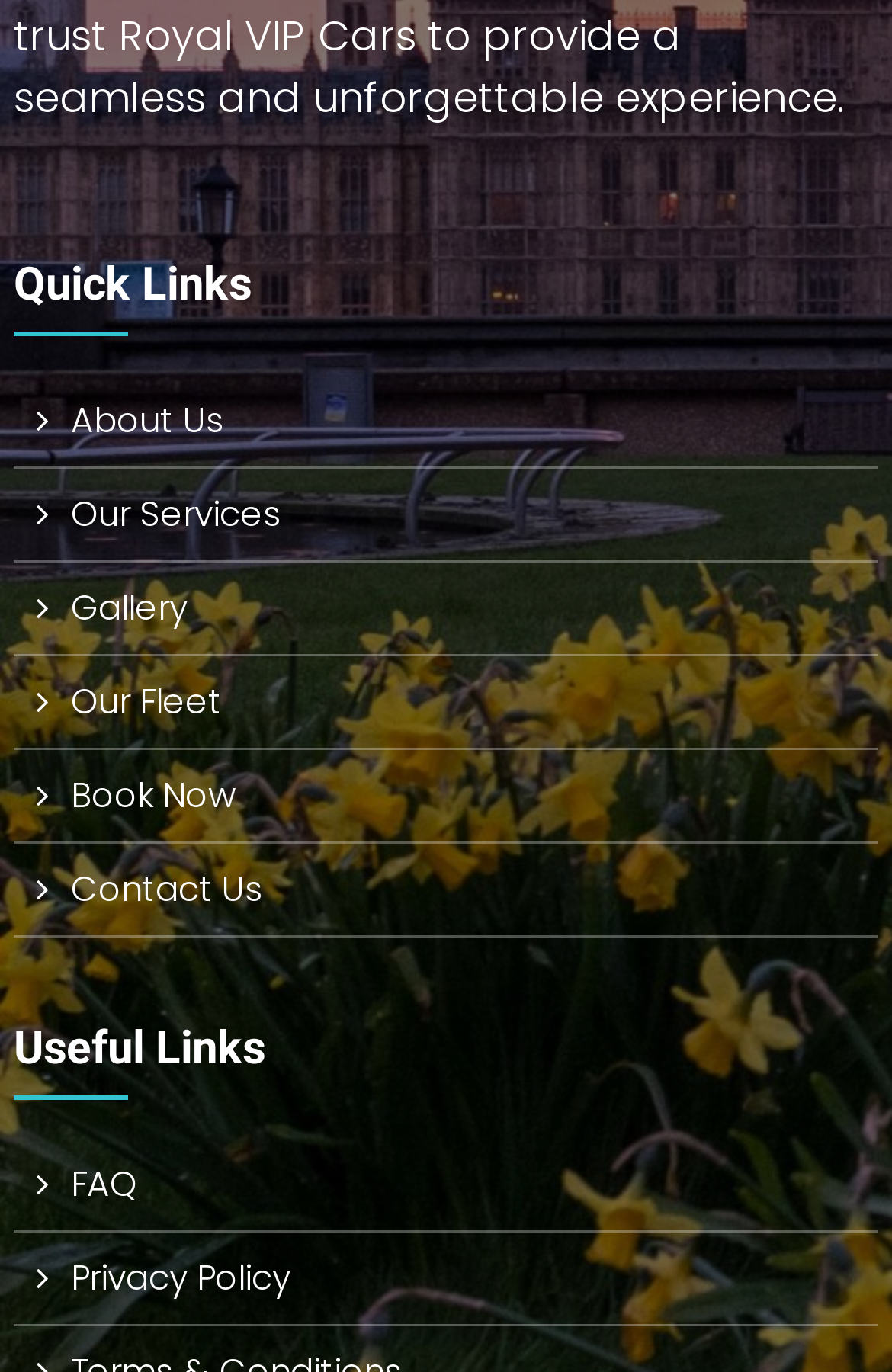Please answer the following query using a single word or phrase: 
How many headings are there?

2